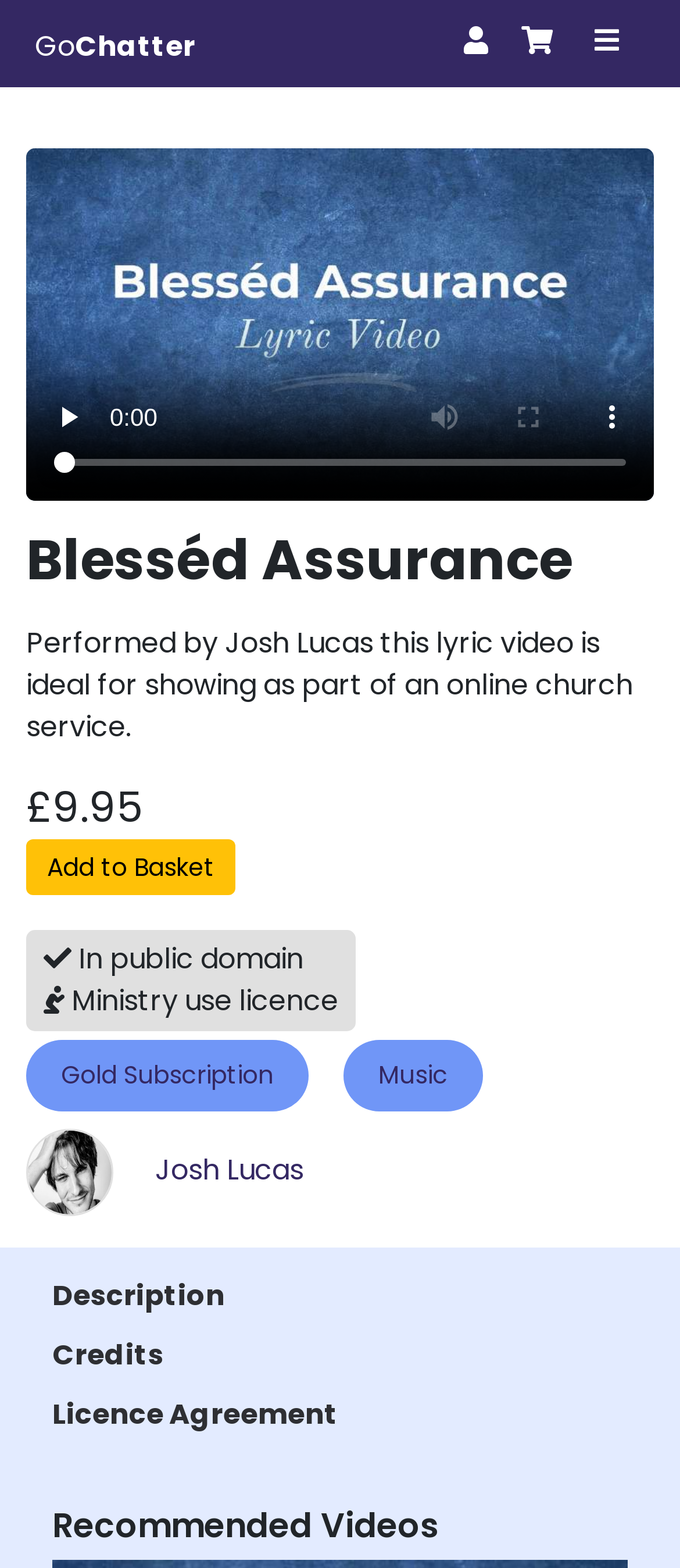What is the current state of the mute button?
Using the visual information, reply with a single word or short phrase.

Disabled